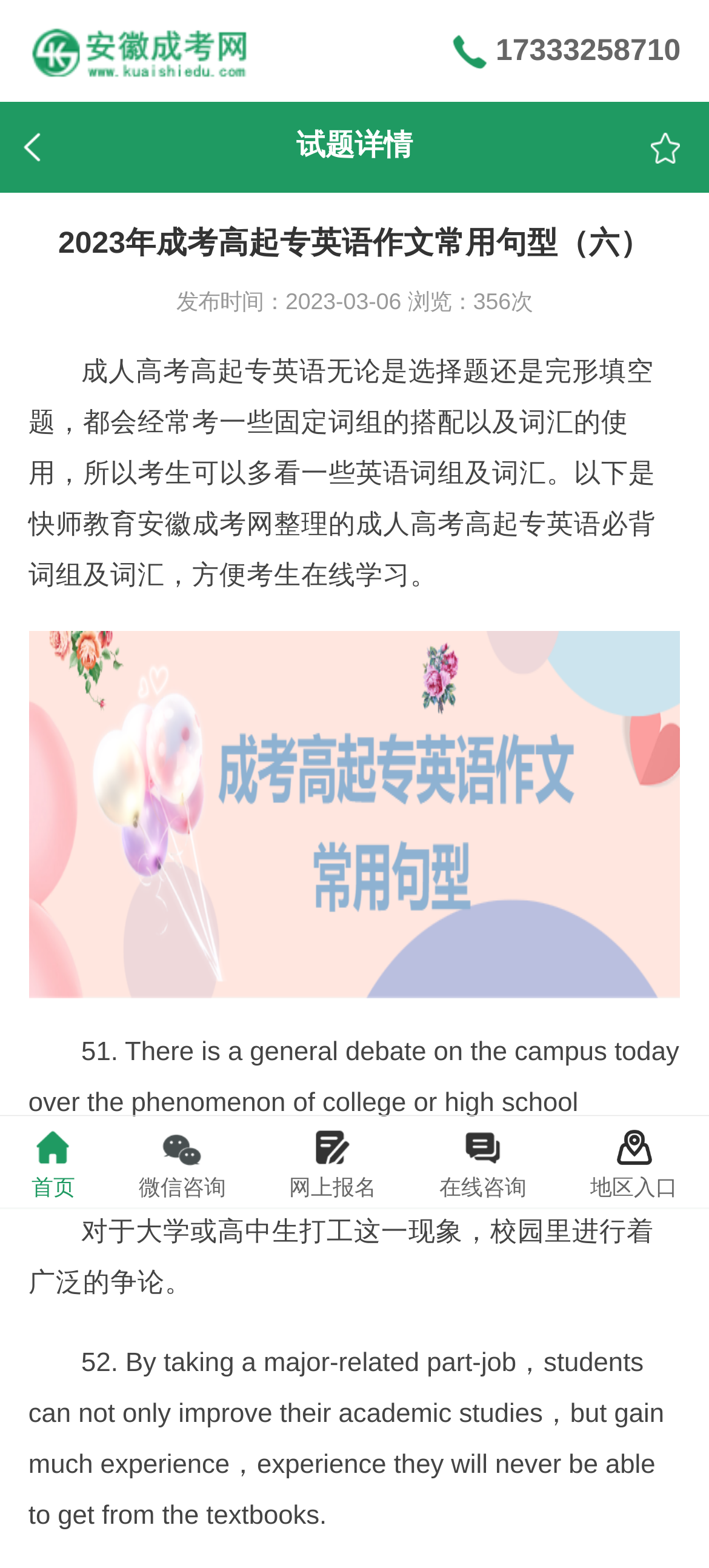Offer a thorough description of the webpage.

This webpage appears to be an article about English writing sentence patterns for adult college entrance exams in Anhui Province, China. At the top, there is a logo of "安徽成人高考网" (Anhui Adult College Entrance Exam Network) with a link to the website. Next to the logo, there is a smaller image of the website's logo.

Below the logo, there is a heading that reads "2023年成考高起专英语作文常用句型（六）" (2023 Adult College Entrance Exam English Writing Common Sentence Patterns (Six)). Underneath the heading, there is a line of text that indicates the publication date and the number of views.

The main content of the article starts with a brief introduction, explaining that adult college entrance exams often test fixed phrase combinations and vocabulary usage in English writing. The article then provides a list of essential phrases and vocabulary for adult college entrance exams, which can be used for online learning.

The article also includes several paragraphs of sample English writing, including a discussion about university or high school students working part-time and the benefits of taking a major-related part-job.

At the bottom of the page, there is a navigation menu with links to the website's homepage, WeChat consultation, online registration, online consultation, and regional entrance pages. Additionally, there is a chat window with a prompt asking about the user's current educational background and options to consult now or later.